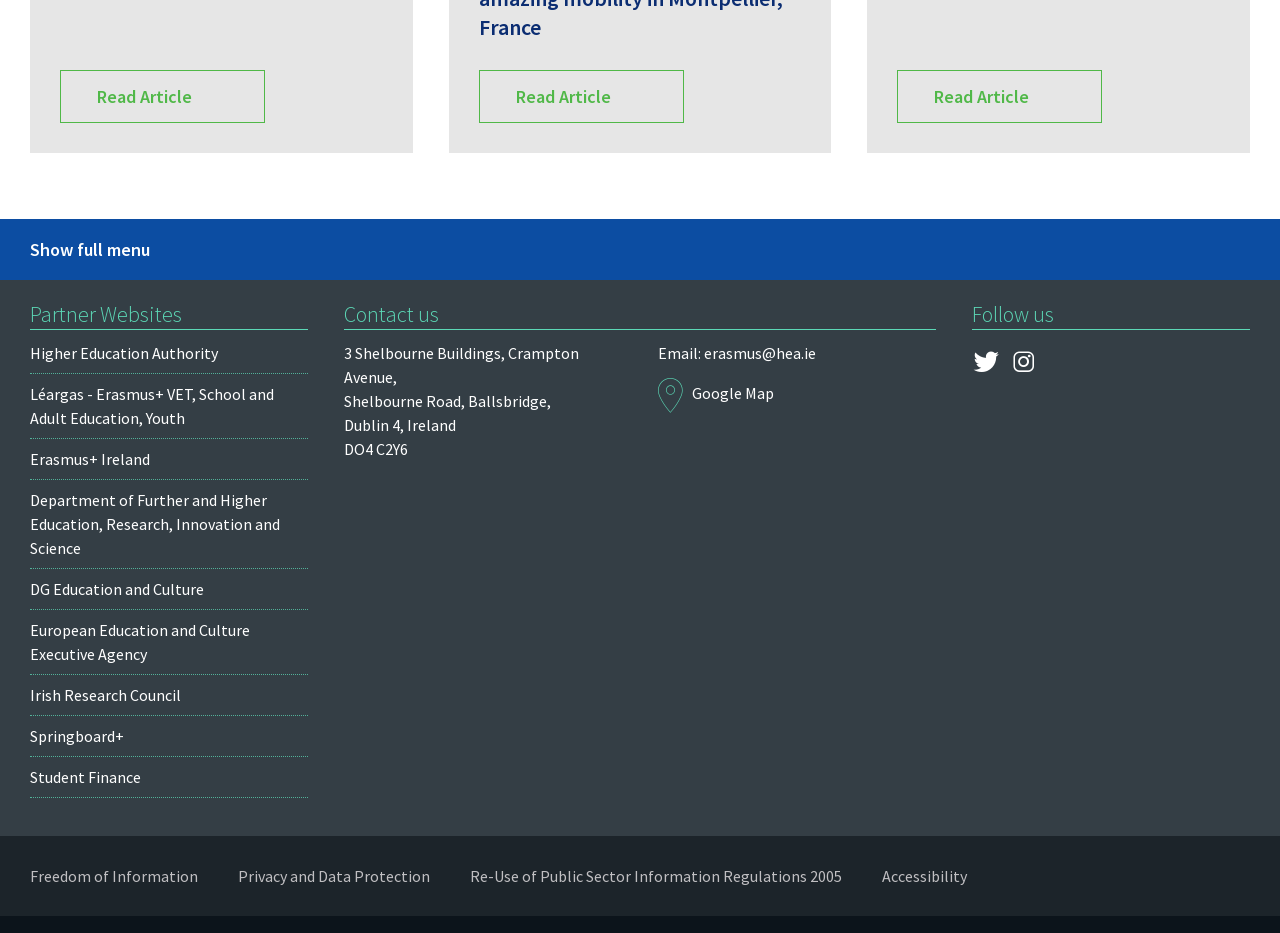Find the bounding box coordinates of the clickable region needed to perform the following instruction: "View the location on Google Map". The coordinates should be provided as four float numbers between 0 and 1, i.e., [left, top, right, bottom].

[0.541, 0.41, 0.605, 0.432]